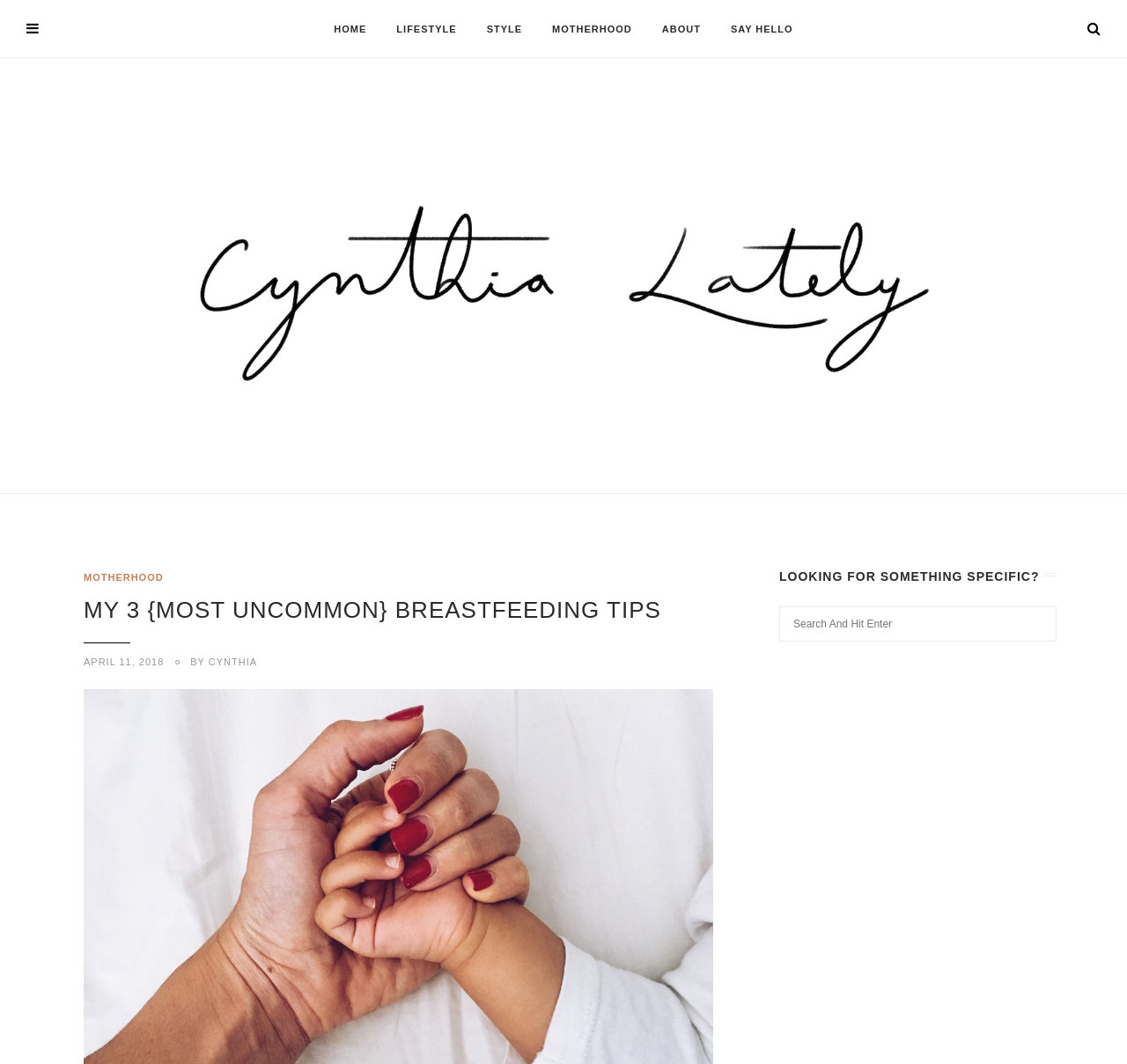Determine the bounding box coordinates of the clickable element necessary to fulfill the instruction: "read about motherhood". Provide the coordinates as four float numbers within the 0 to 1 range, i.e., [left, top, right, bottom].

[0.478, 0.0, 0.572, 0.049]